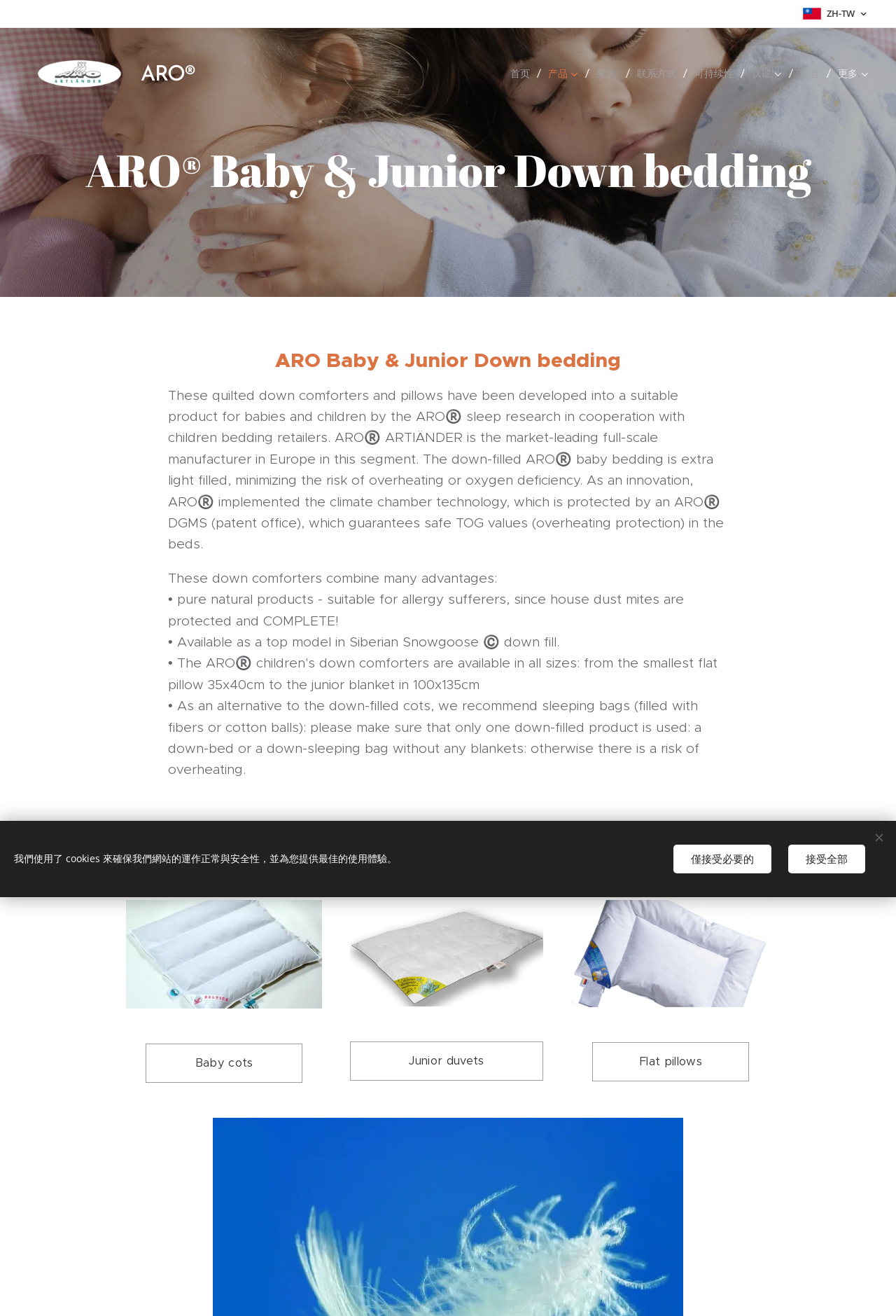Describe the entire webpage, focusing on both content and design.

This webpage is about ARO Baby & Junior Down bedding, a product line of down comforters and pillows designed for babies and children. At the top-right corner, there is a language selection option with a dropdown menu, indicated by the "ZH-TW" text. Below it, there is a navigation menu with links to various sections of the website, including "首页" (home), "产品" (products), "果决" (decisive), "联系方式" (contact), "可持续性" (sustainability), "认证" (certification), and "更多" (more).

The main content of the webpage is divided into two sections. The first section has a heading "ARO Baby & Junior Down bedding" and a brief introduction to the product line, highlighting its features and benefits, such as being extra light-filled, minimizing the risk of overheating or oxygen deficiency, and using climate chamber technology to ensure safe TOG values.

The second section lists the advantages of the down comforters, including being made of pure natural products, suitable for allergy sufferers, and available in a top model with Siberian Snowgoose down fill. There is also a note recommending the use of sleeping bags as an alternative to down-filled cots and warning against the risk of overheating if multiple down-filled products are used.

Below the main content, there are three links to specific product categories: "Baby cots", "Junior duvets", and "Flat pillows". At the bottom of the page, there is a notification about the use of cookies to ensure the website's operation and security, with options to accept only necessary cookies or all cookies.